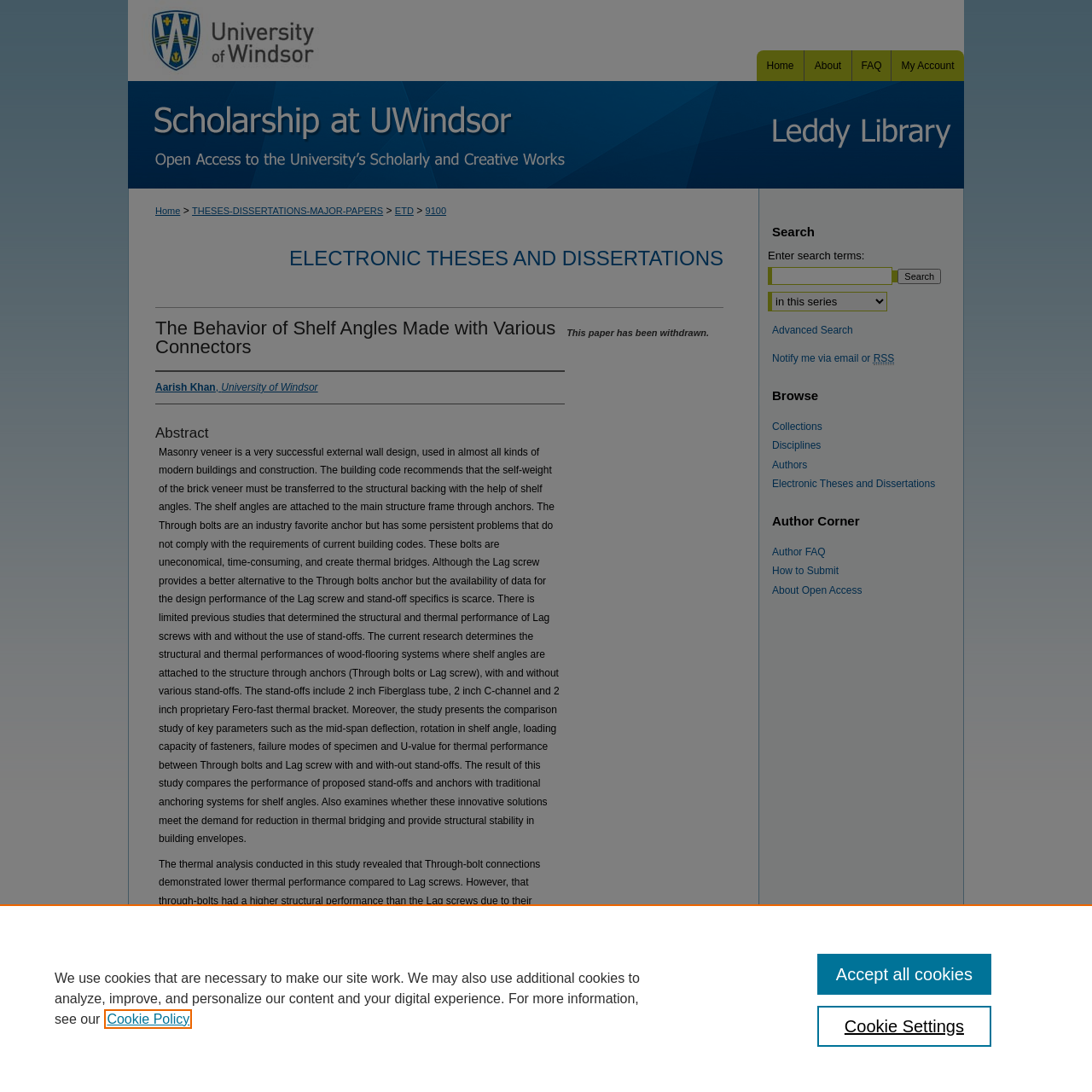Based on the element description: "My Account", identify the UI element and provide its bounding box coordinates. Use four float numbers between 0 and 1, [left, top, right, bottom].

[0.271, 0.901, 0.319, 0.912]